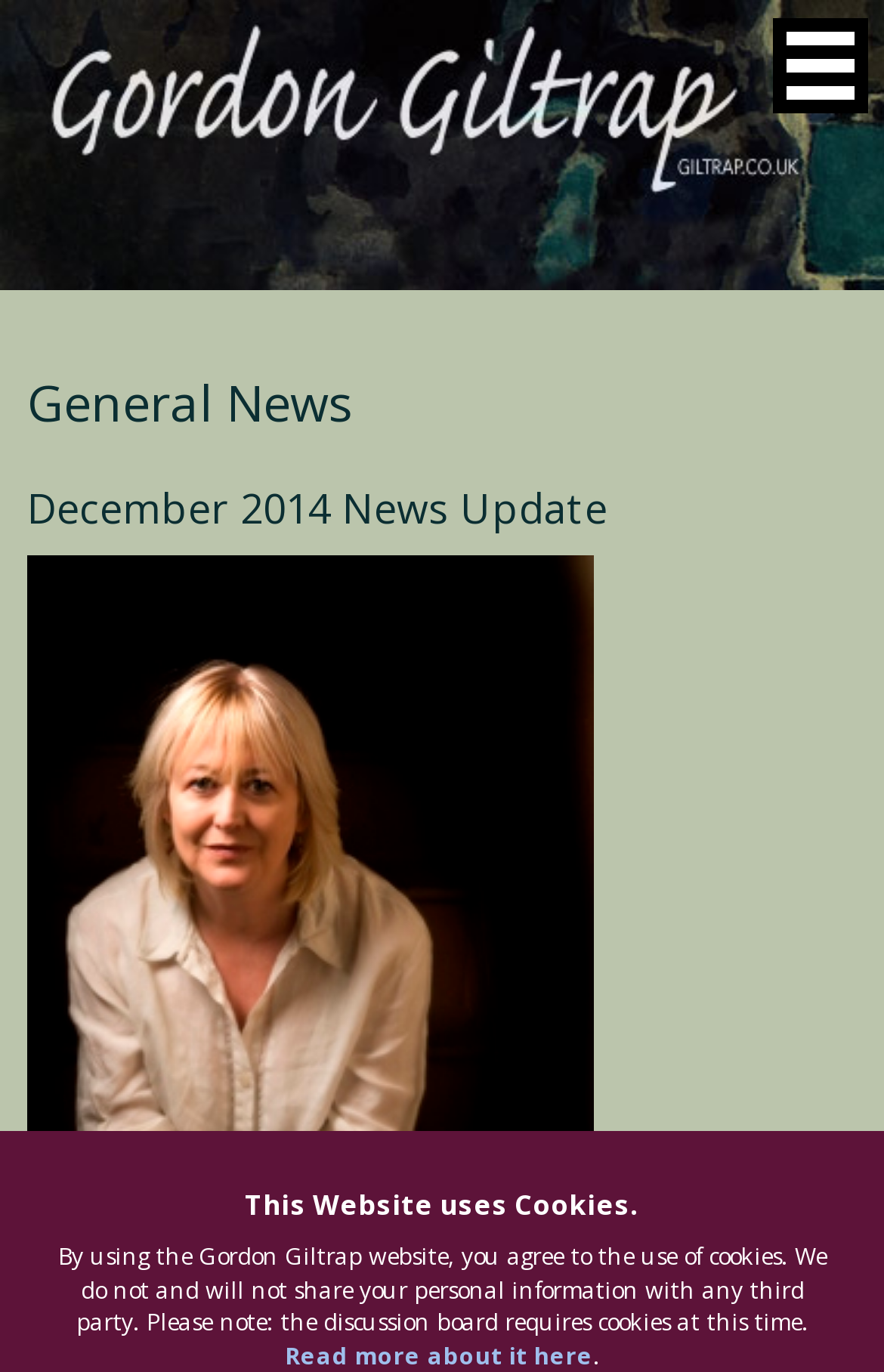Write an exhaustive caption that covers the webpage's main aspects.

The webpage is a news update page, specifically the December 2014 news update, from Gordon Giltrap's website. At the top, there is a header section that spans the entire width of the page, containing a navigation link on the right side. Below the header, there are two headings, "General News" and "December 2014 News Update", which are aligned to the left and take up most of the page's width.

Further down, there is a notice about the website's use of cookies, which is positioned near the bottom of the page. This notice is accompanied by a paragraph of text that explains the website's cookie policy, stating that personal information will not be shared with third parties. A "Read more about it here" link is placed below this text, near the bottom right corner of the page.

The meta description mentions Maggie Boyle, a British folk singer, who passed away on November 6th, but this information is not prominently displayed on the webpage.